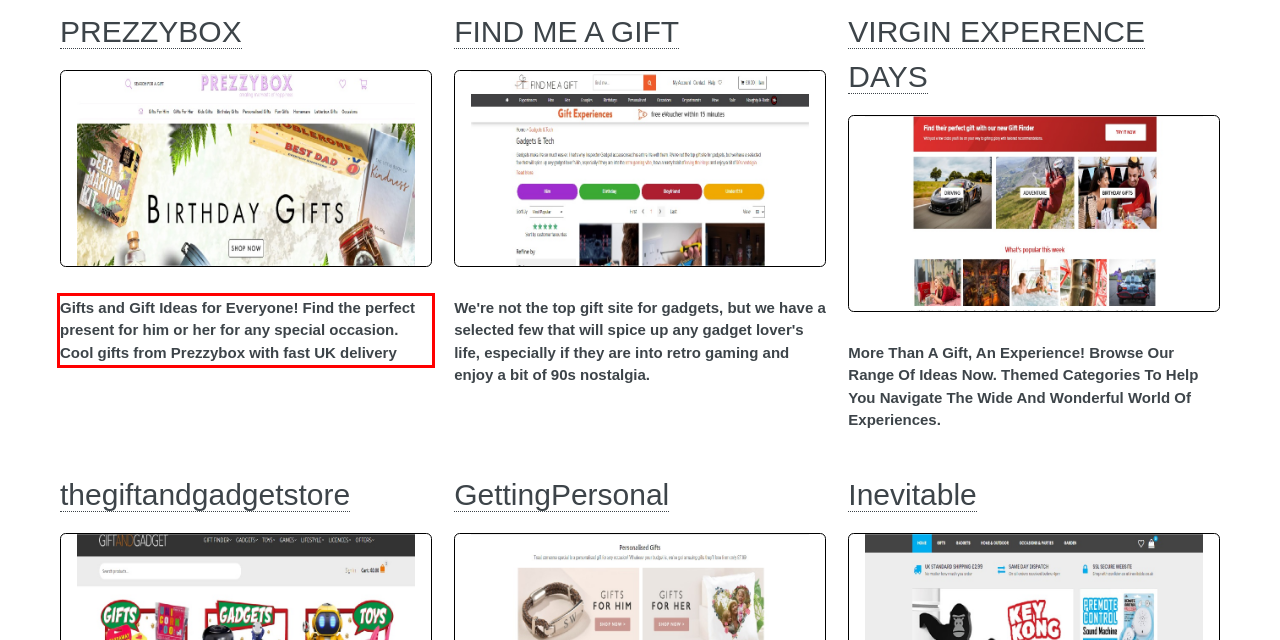Inspect the webpage screenshot that has a red bounding box and use OCR technology to read and display the text inside the red bounding box.

Gifts and Gift Ideas for Everyone! Find the perfect present for him or her for any special occasion. Cool gifts from Prezzybox with fast UK delivery